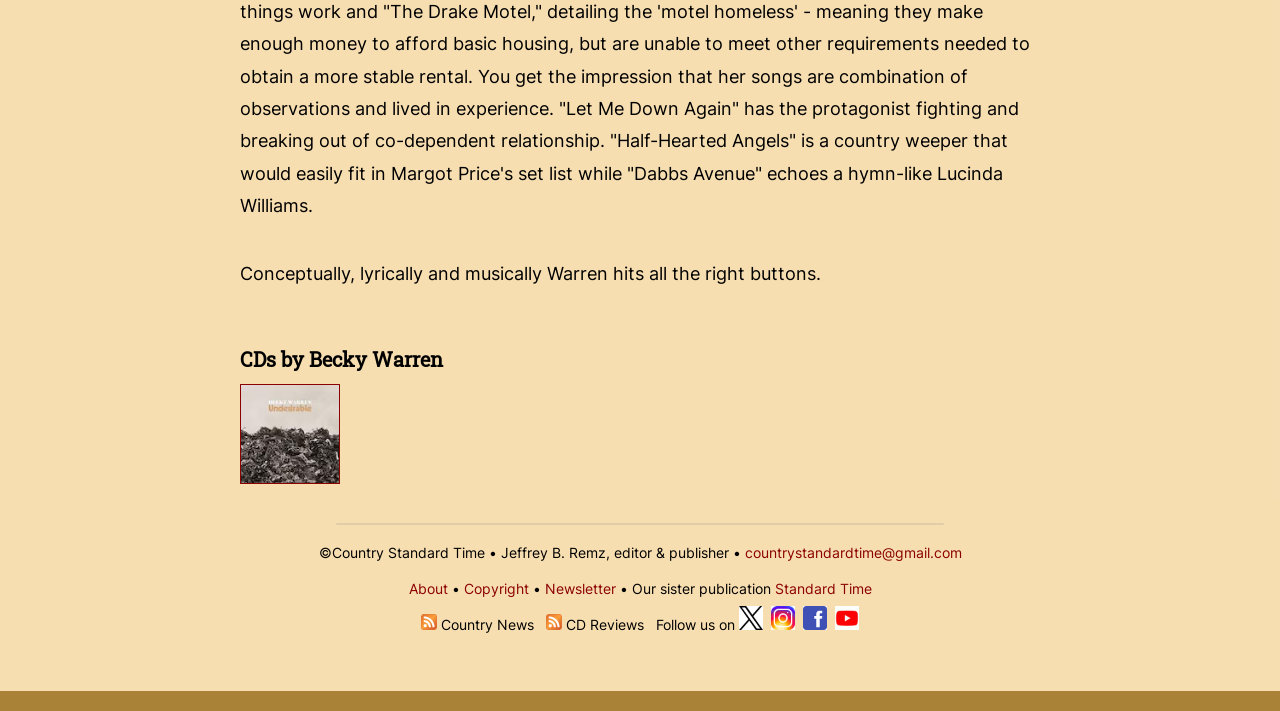Determine the bounding box coordinates of the clickable region to follow the instruction: "Subscribe to Country Music News".

[0.329, 0.866, 0.341, 0.89]